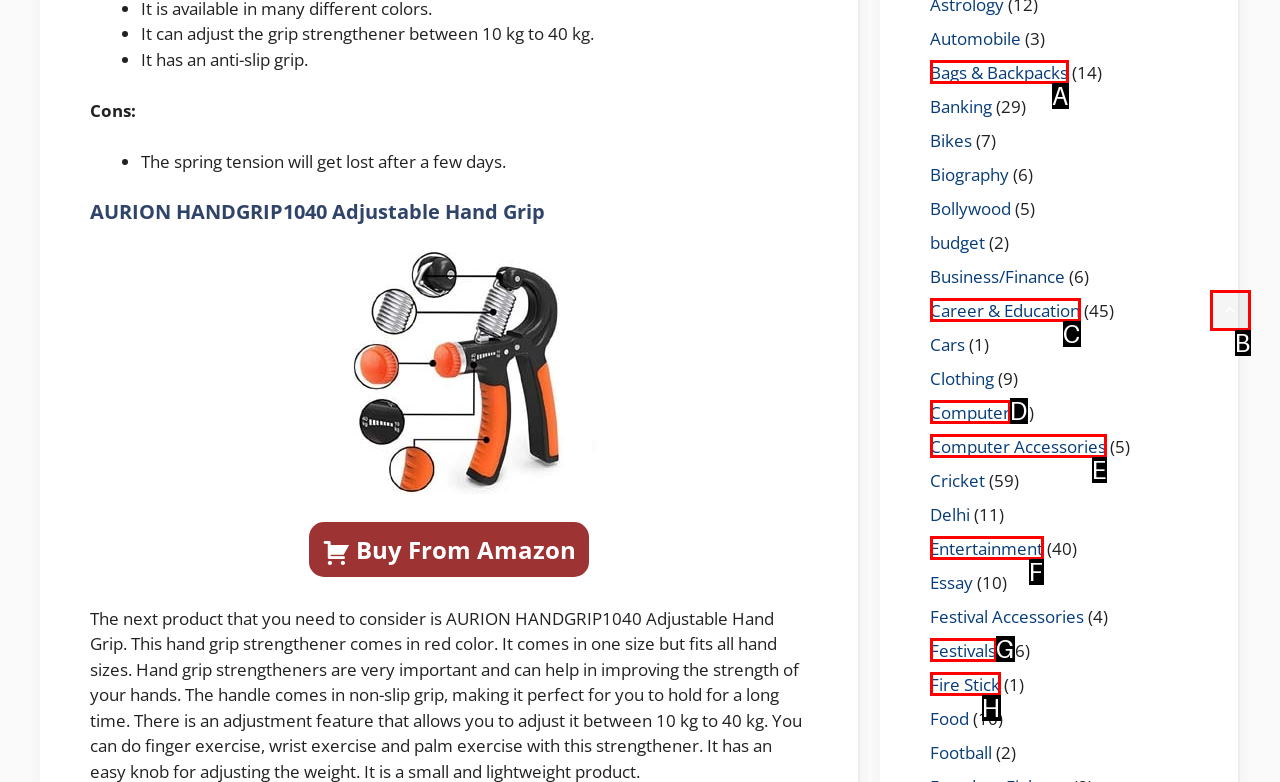Identify the option that corresponds to the description: Computer Accessories 
Provide the letter of the matching option from the available choices directly.

E